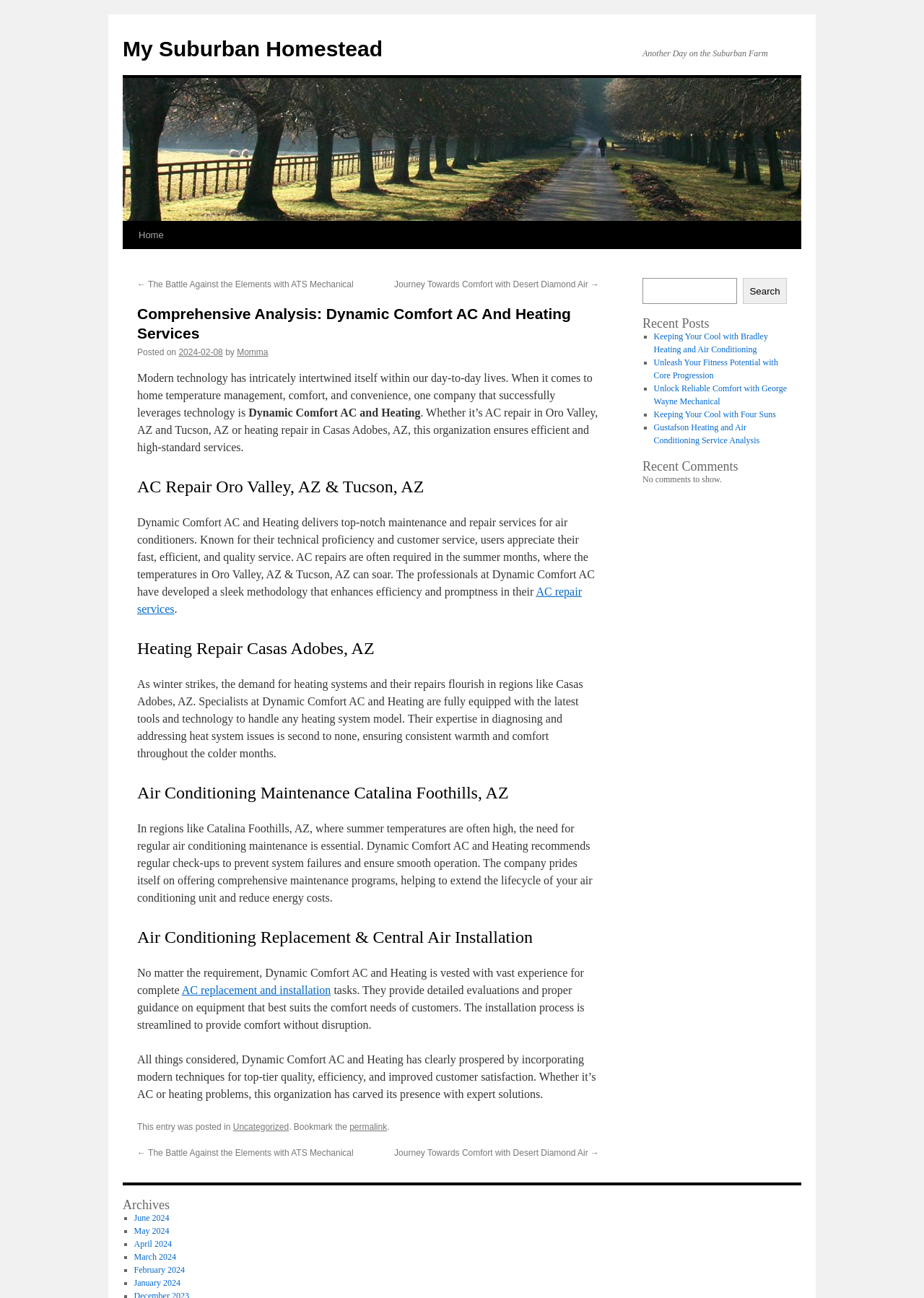Examine the image and give a thorough answer to the following question:
What is the name of the author of this article?

The author of this article is mentioned as 'Momma' in the section 'Posted on 2024-02-08 by Momma'.